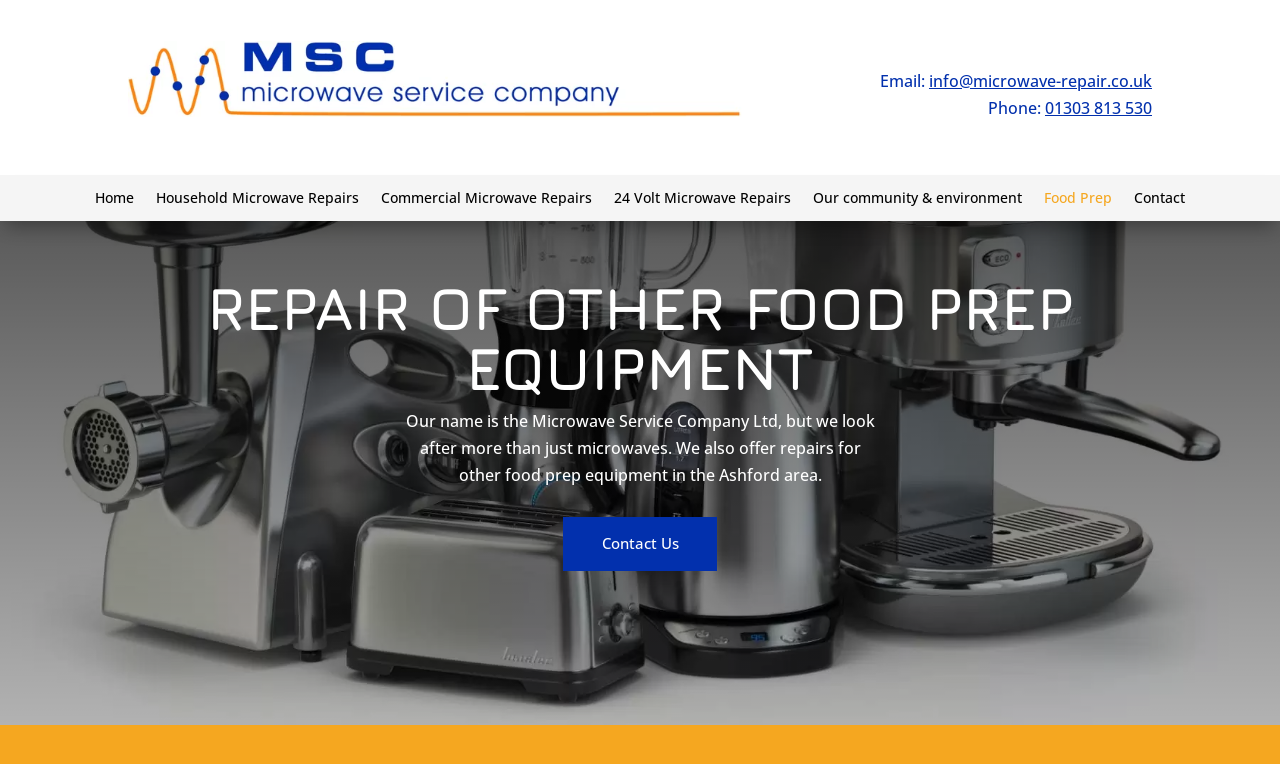Locate the bounding box coordinates of the area where you should click to accomplish the instruction: "Contact the company by phone".

[0.816, 0.127, 0.9, 0.155]